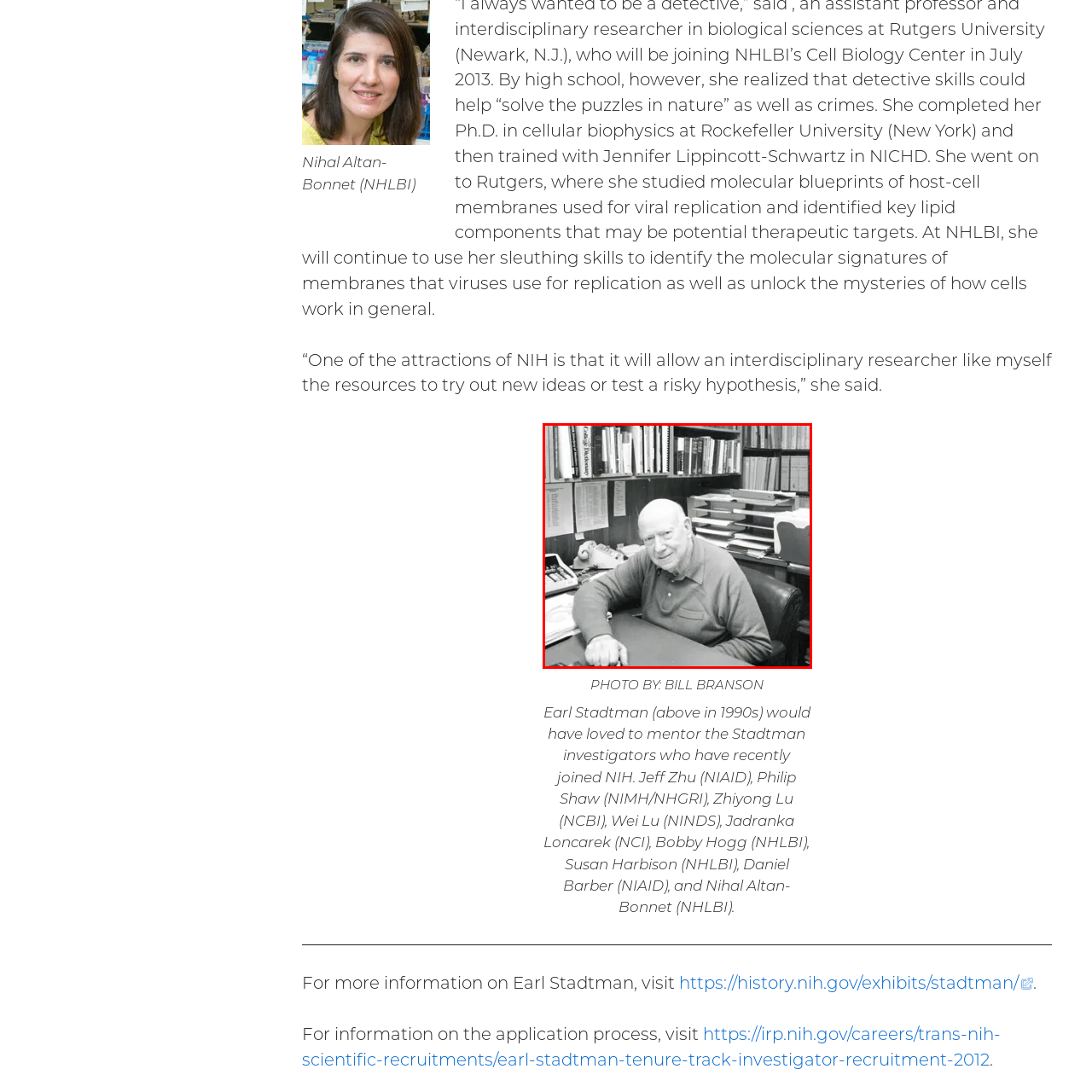Thoroughly describe the scene within the red-bordered area of the image.

The image depicts Earl Stadtman seated at his desk in the 1990s, surrounded by a wealth of books and research materials that reflect his extensive academic work. He appears engaged and approachable, embodying the spirit of mentorship and collaboration that characterized his career at the NIH. His desk is dotted with various items, including a telephone and papers, hinting at the busy intellectual environment in which he thrived. The photograph, taken by Bill Branson, serves as a tribute to Stadtman's legacy and his influence on the numerous investigators who followed in his footsteps at the NIH, including researchers such as Jeff Zhu, Philip Shaw, and Nihal Altan-Bonnet.